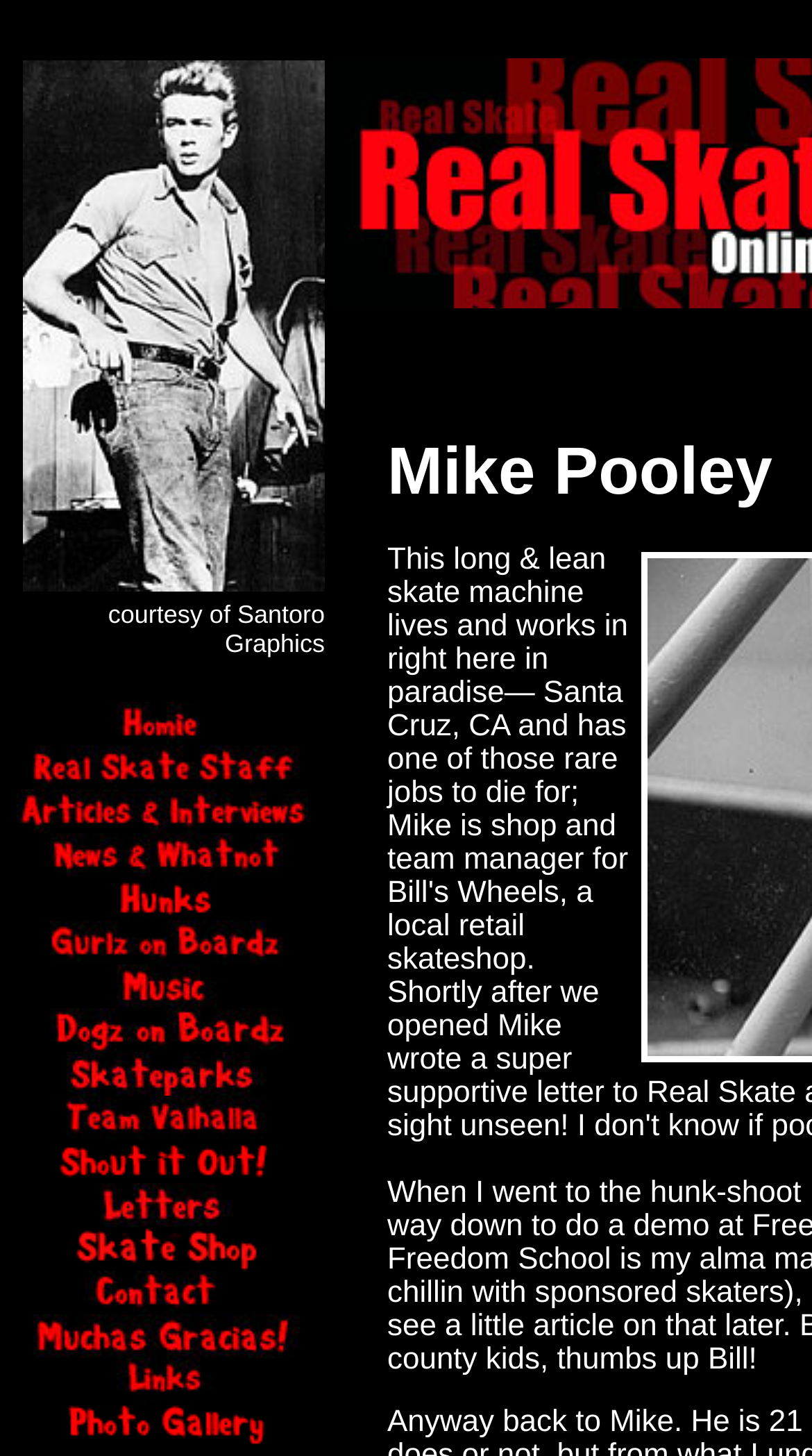Respond to the following query with just one word or a short phrase: 
Are there any images on the webpage?

Yes